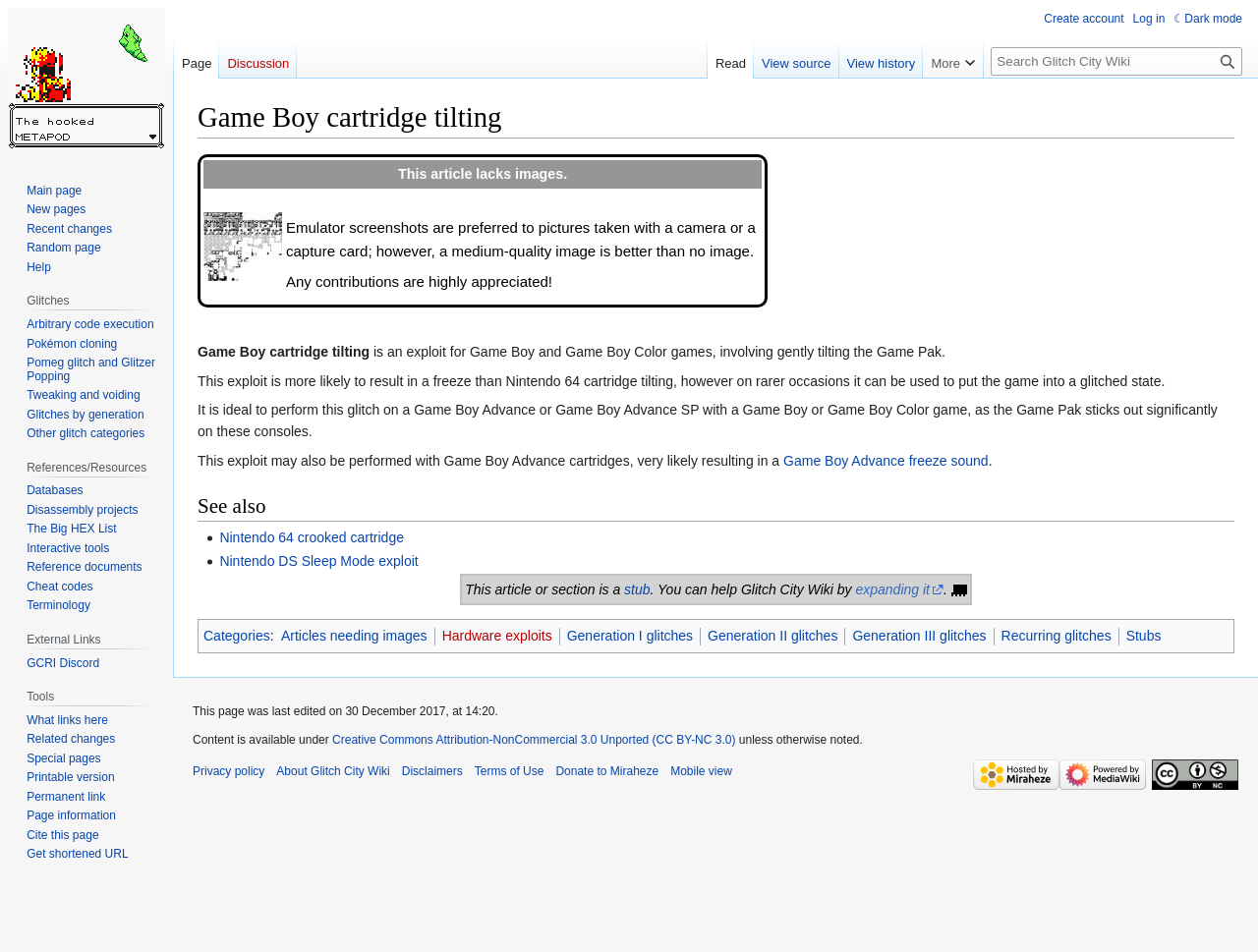Determine the bounding box coordinates of the region that needs to be clicked to achieve the task: "View history".

[0.667, 0.041, 0.734, 0.083]